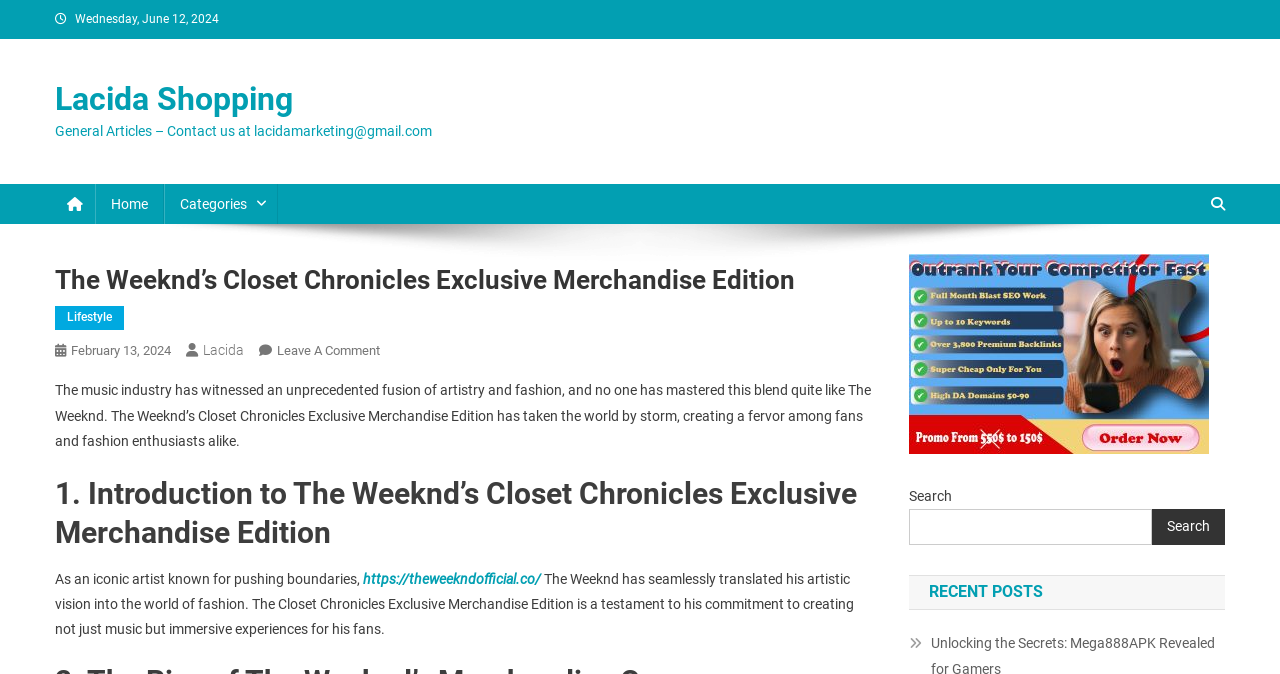Find the bounding box coordinates of the area that needs to be clicked in order to achieve the following instruction: "Click on the 'Home' link". The coordinates should be specified as four float numbers between 0 and 1, i.e., [left, top, right, bottom].

[0.074, 0.273, 0.128, 0.332]